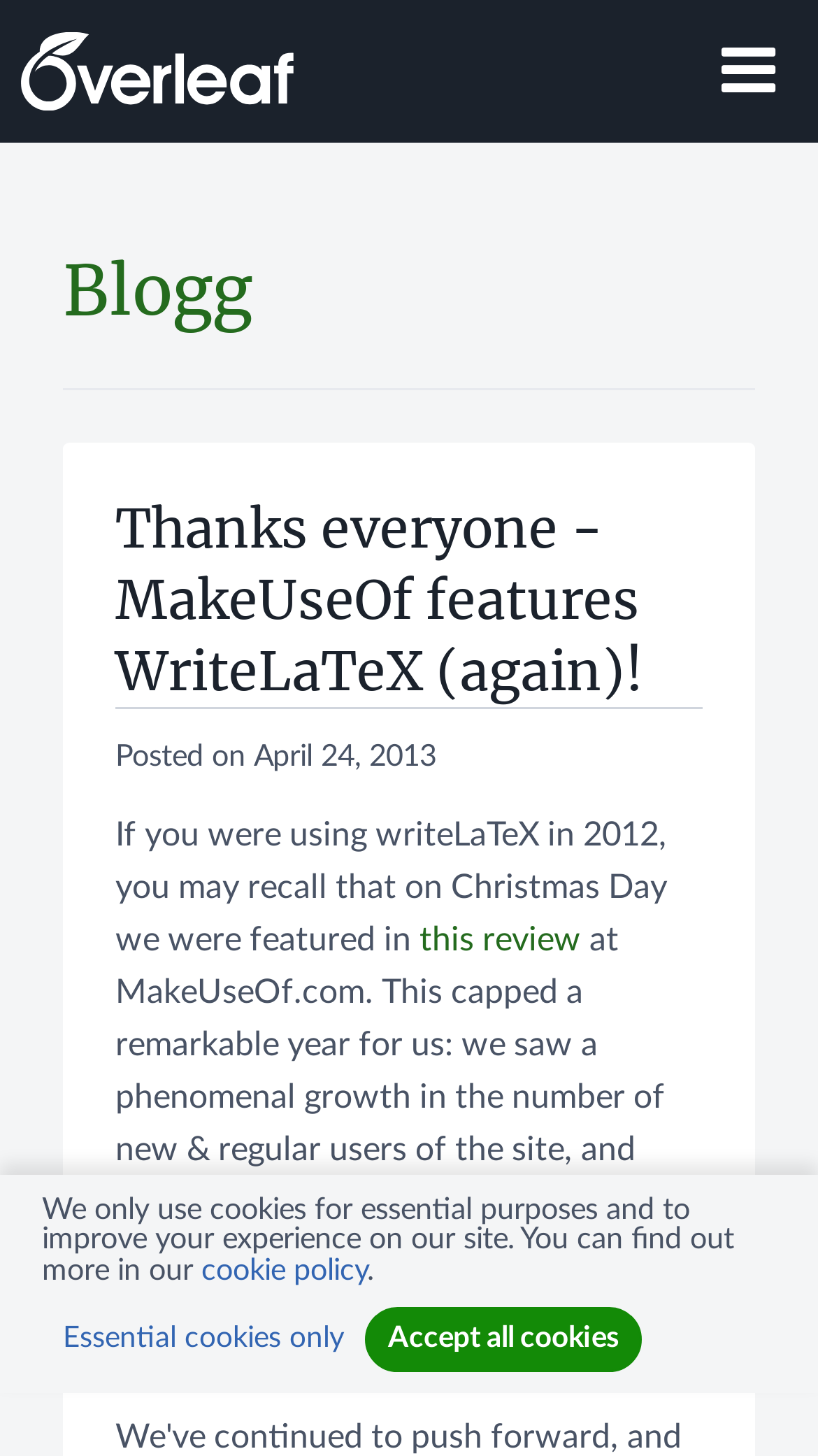Identify the bounding box of the UI element that matches this description: "Financial Aid".

None